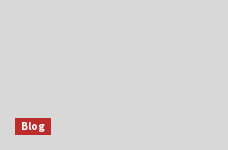Give a detailed explanation of what is happening in the image.

The image features a prominent "Blog" link displayed in a bold white font on a red rectangular background. This link invites users to explore blog content, possibly related to topics discussed on the website. The design may encourage engagement and navigation, making it easy for visitors to access further information or articles of interest. The surrounding grey area gives a neutral contrast, allowing the "Blog" button to stand out effectively.